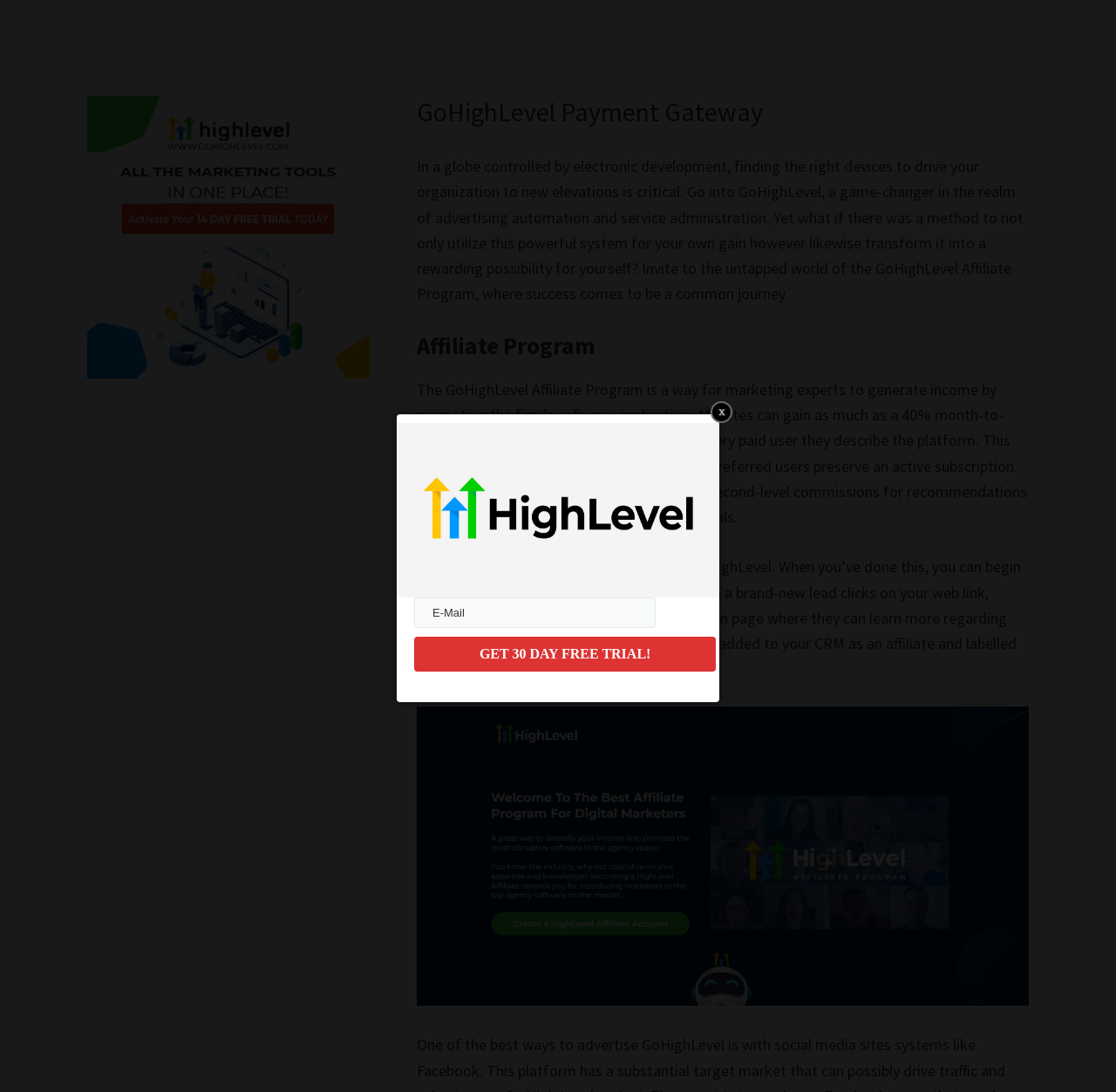Please provide a comprehensive answer to the question based on the screenshot: What happens when a new lead clicks on the affiliate's link?

When a new lead clicks on the affiliate's link, they will be routed to the affiliate's GoHighLevel campaign page where they can learn more about the product, and then they will be automatically added to the affiliate's CRM as an affiliate and labelled with 'Affiliate'.